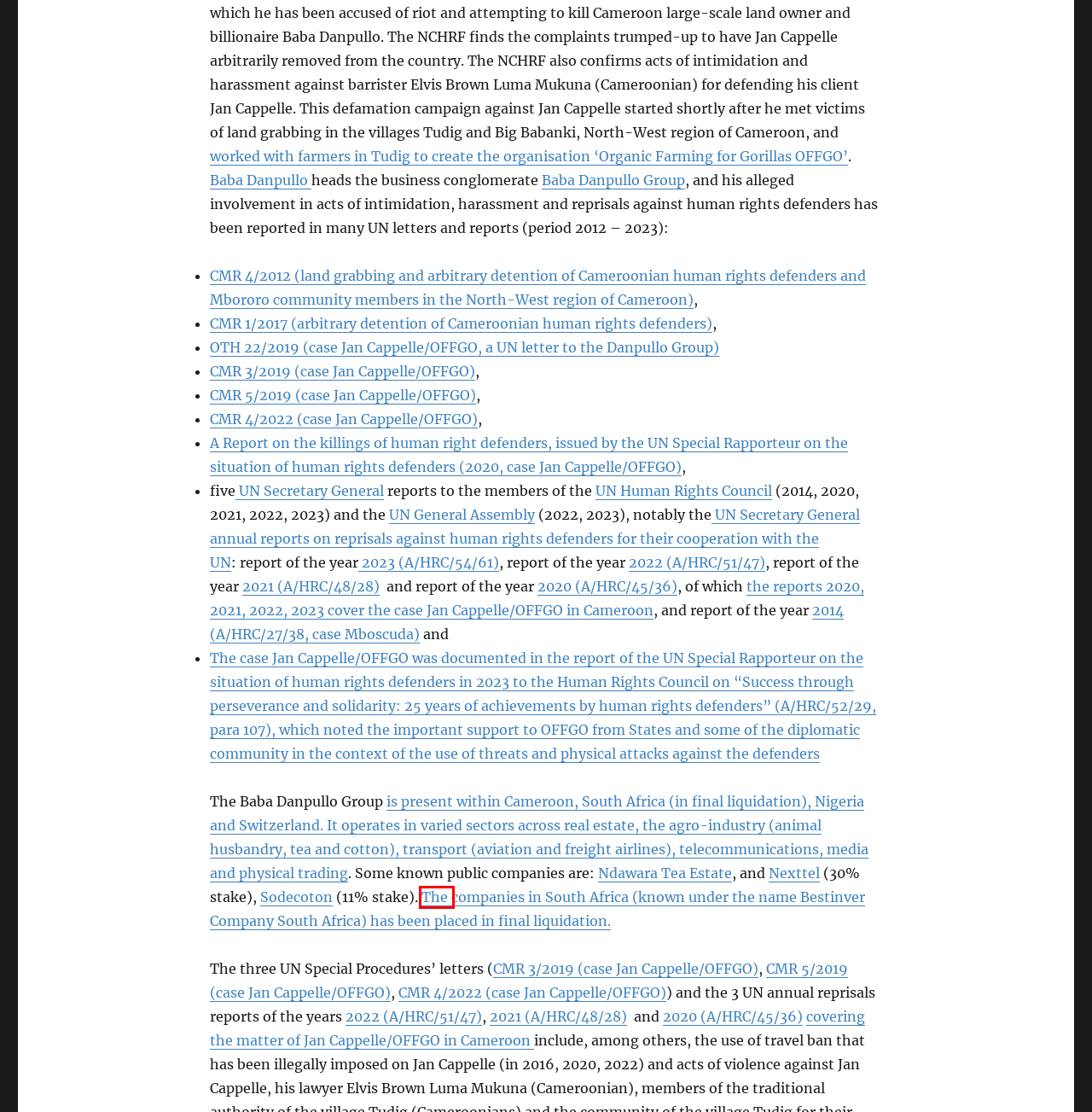A screenshot of a webpage is given with a red bounding box around a UI element. Choose the description that best matches the new webpage shown after clicking the element within the red bounding box. Here are the candidates:
A. Bestinver South Africa liquidation – OFFGO / Jan Cappelle case
B. General Assembly of the United Nations
C. A/HRC/52/29
D. Biography | United Nations Secretary-General
E. Draft Statutes OFFGO in Cameroon – OFFGO / Jan Cappelle case
F. Baba Ahmadou Danpullo: Africa’s discreet business magnate  |  World Finance
G. Pages - Statements
H. Blog Tool, Publishing Platform, and CMS – WordPress.org

A